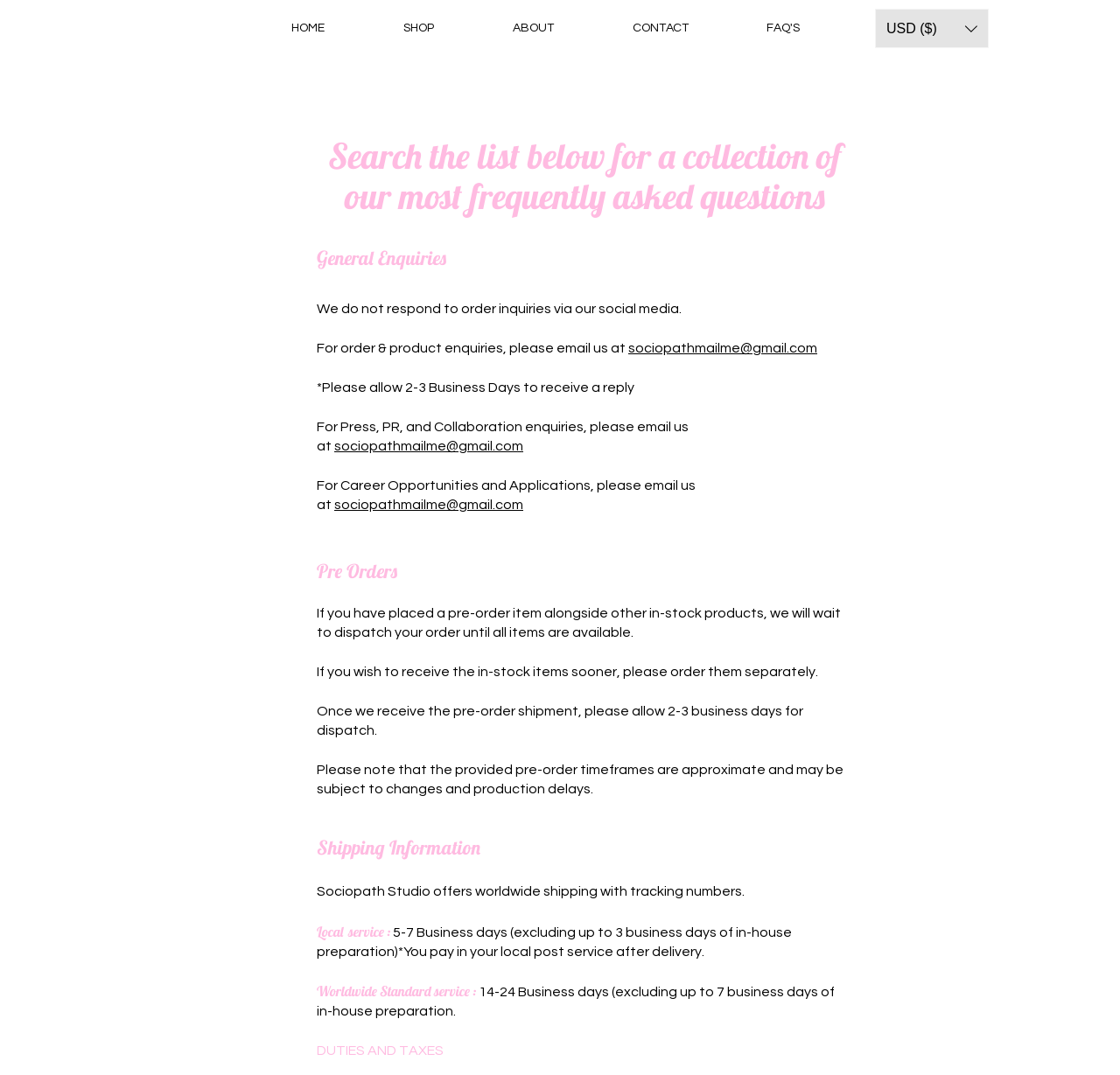Please indicate the bounding box coordinates for the clickable area to complete the following task: "View Shipping Information". The coordinates should be specified as four float numbers between 0 and 1, i.e., [left, top, right, bottom].

[0.283, 0.777, 0.429, 0.8]